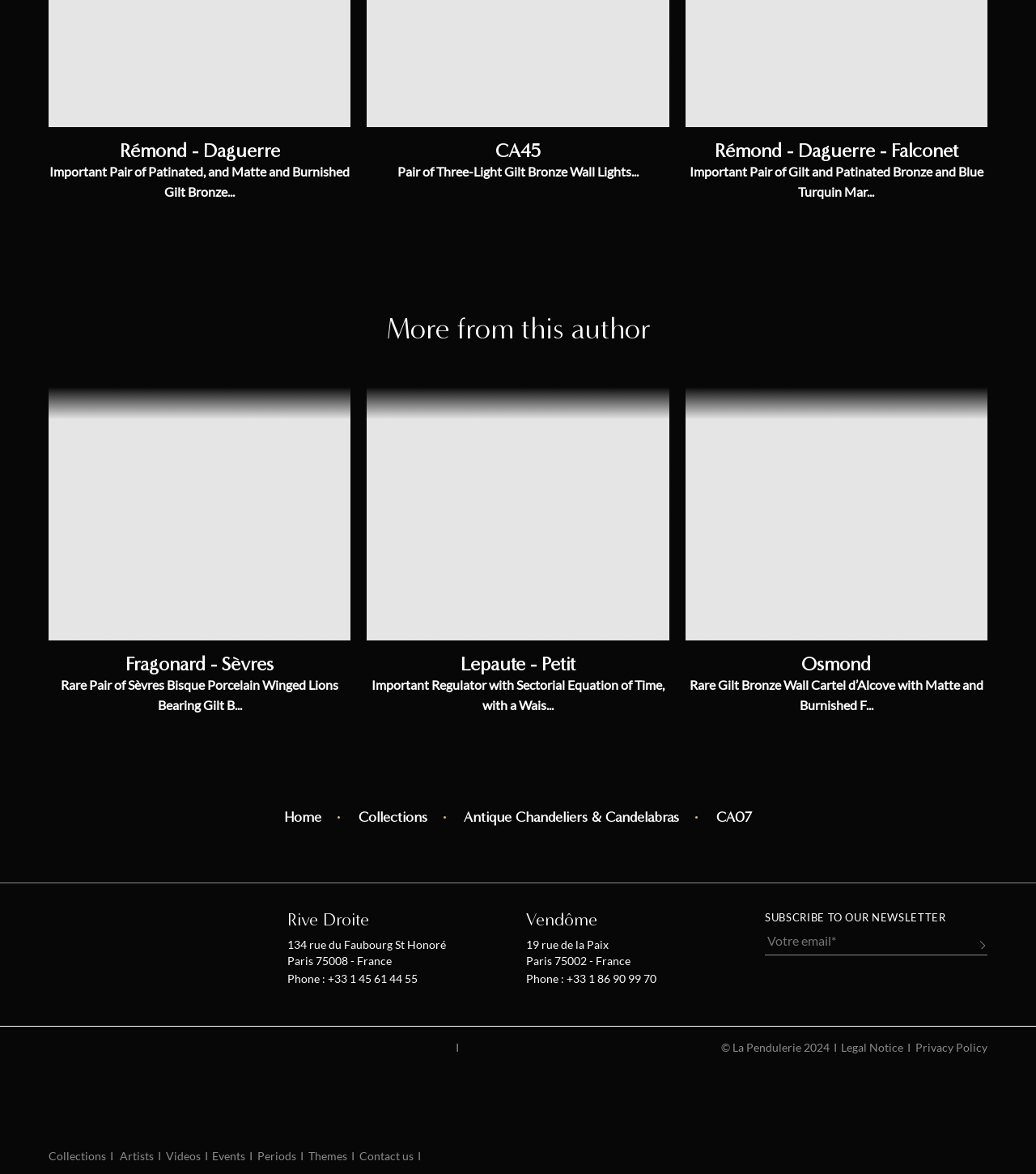Specify the bounding box coordinates of the element's area that should be clicked to execute the given instruction: "Subscribe to the newsletter". The coordinates should be four float numbers between 0 and 1, i.e., [left, top, right, bottom].

[0.738, 0.776, 0.913, 0.786]